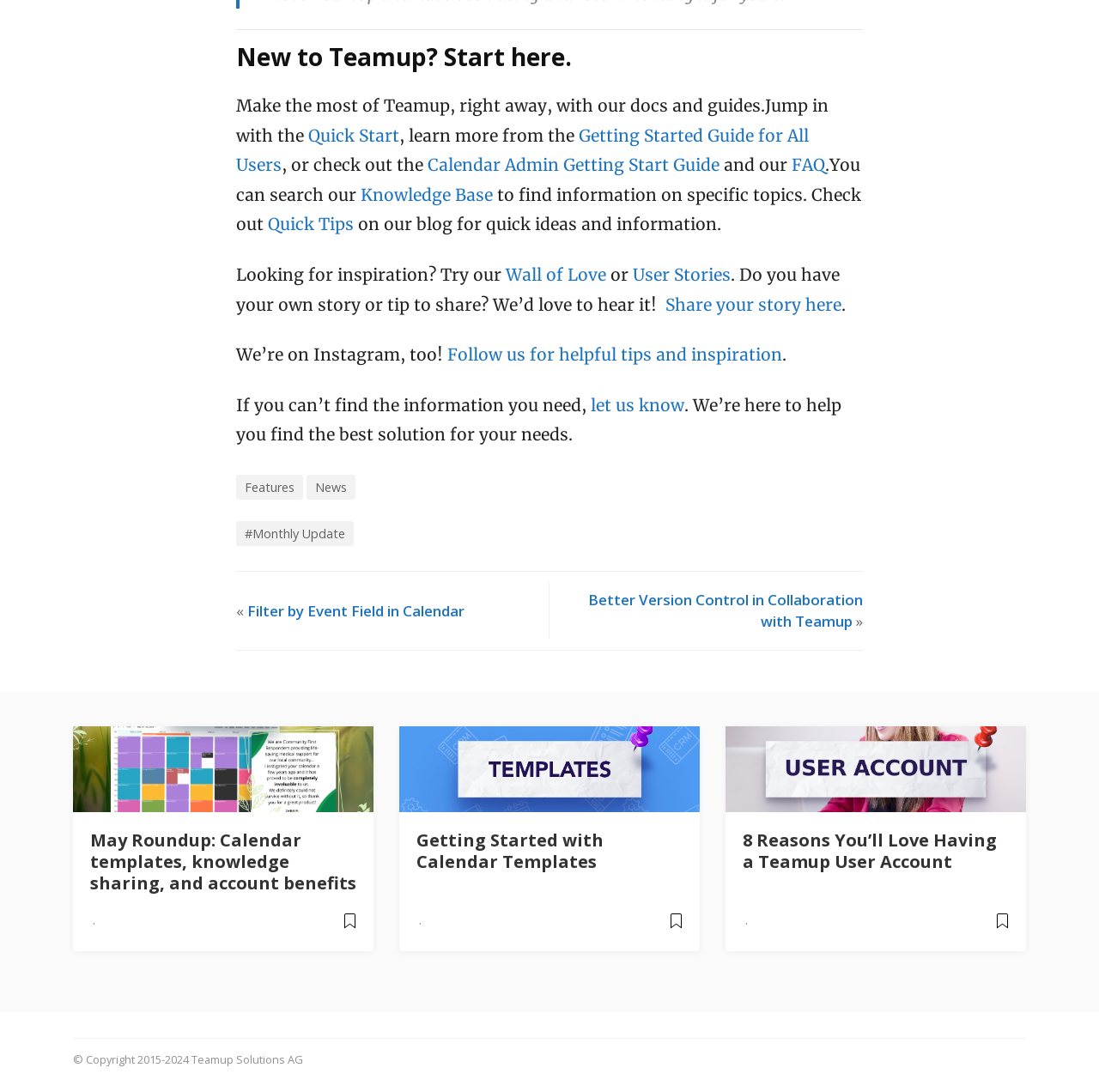How can users share their own story or tip?
Please respond to the question with a detailed and well-explained answer.

Users can share their own story or tip by clicking on the 'Share your story here' link, which is provided at the bottom of the webpage.